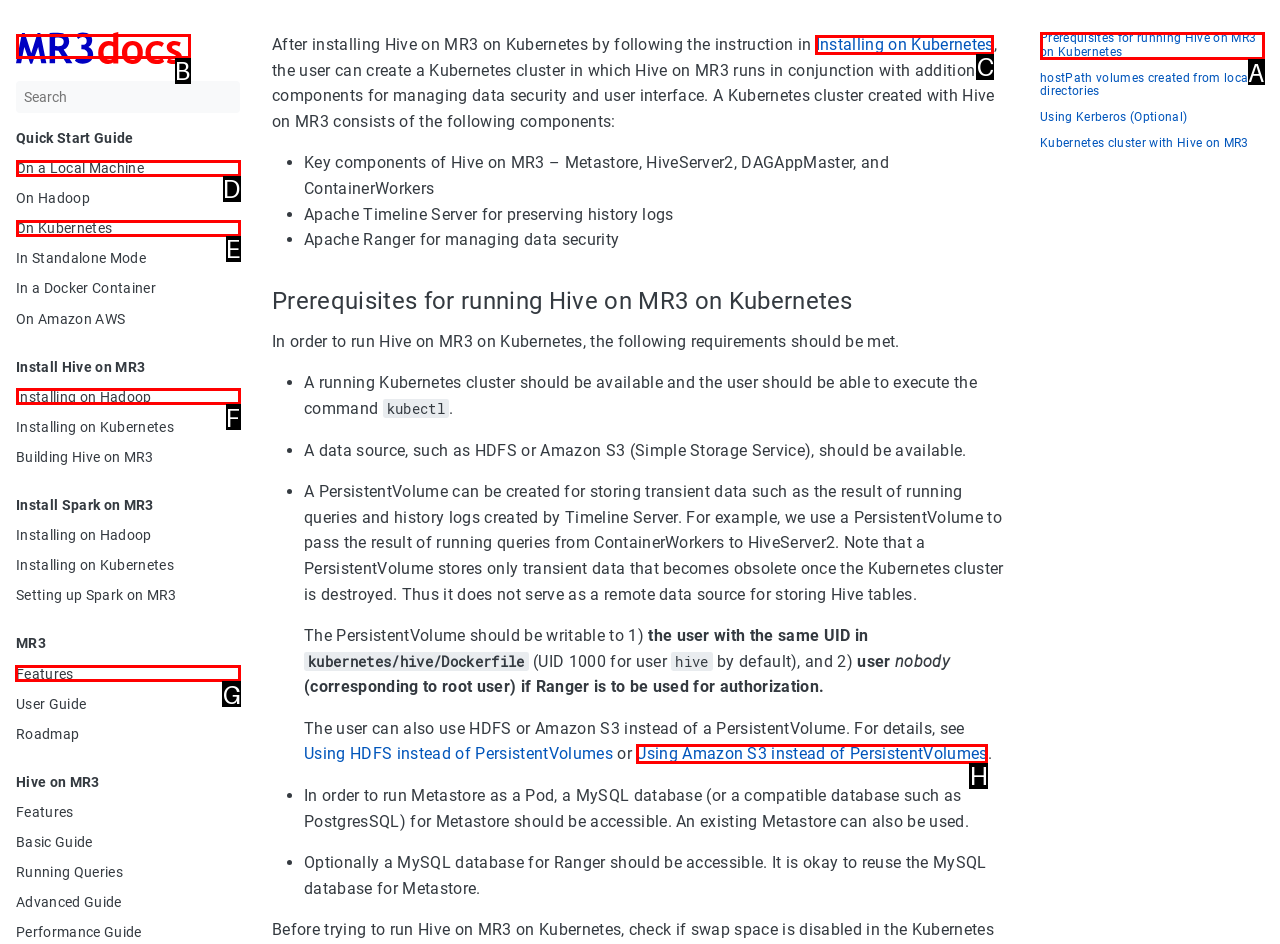Select the appropriate letter to fulfill the given instruction: Login or register using the button
Provide the letter of the correct option directly.

None